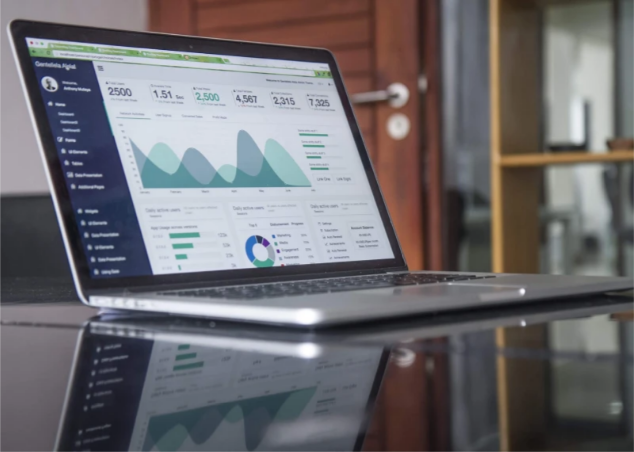Explain the image with as much detail as possible.

The image features a laptop placed on a sleek, reflective surface, showcasing a vibrant and detailed dashboard interface. The screen displays various metrics and analytics related to product performance, likely in the context of OKRs (Objectives and Key Results). Graphs and charts, including line graphs and pie charts, illustrate data points such as values reaching into the thousands, alongside percentage metrics, suggesting a focus on performance tracking over a span of 18 to 24 months. 

In the background, slightly blurred, a wooden door and shelving are visible, indicating an office or professional environment. The overall composition reflects a modern workspace, emphasizing the role of technology in managing and analyzing organizational objectives effectively. This visual is connected to a discussion or presentation led by Robin Zaragoza, where the trend of utilizing product OKRs in organizations is highlighted.